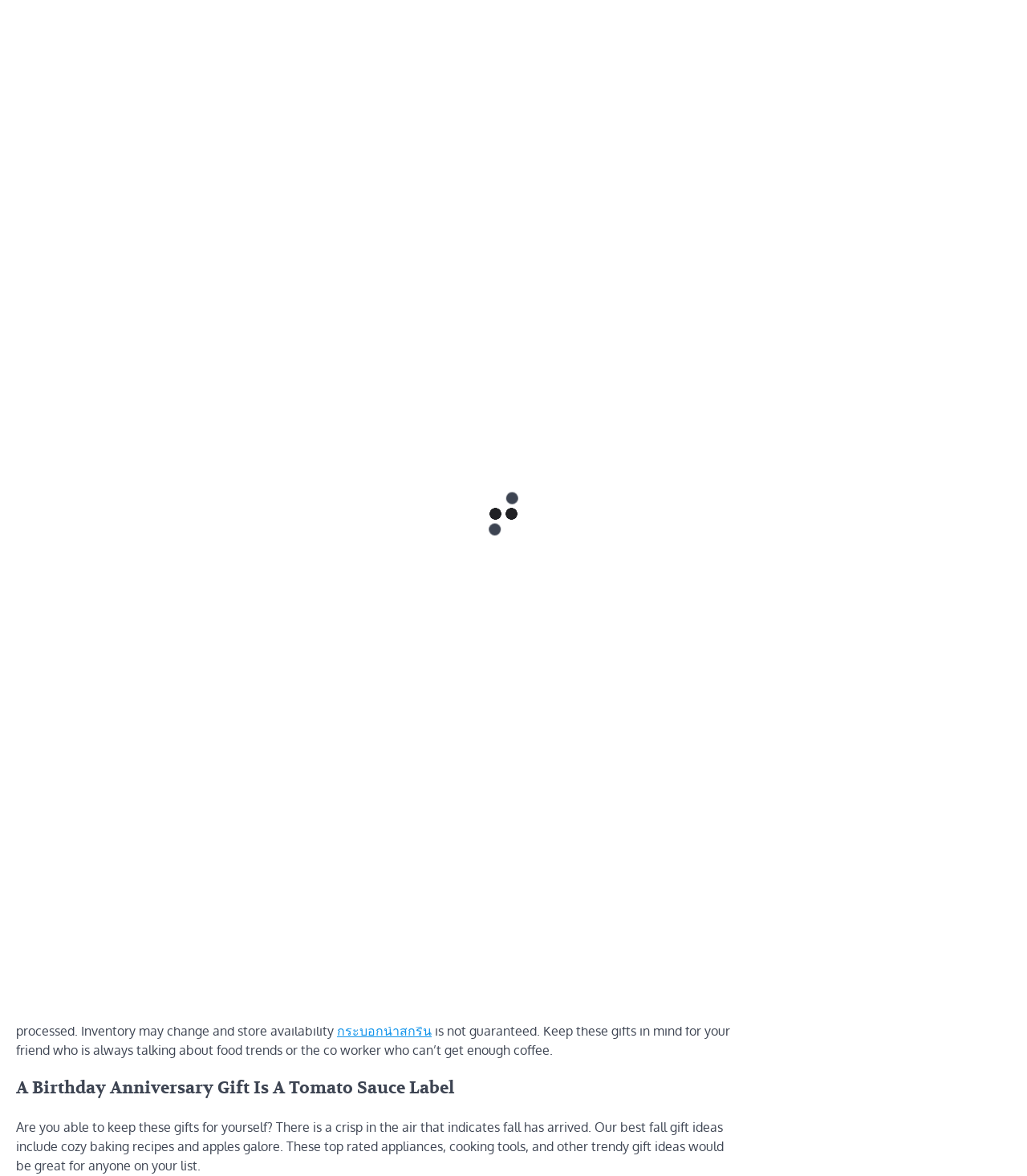What is the benefit of using Winni for gift delivery?
Use the information from the image to give a detailed answer to the question.

According to the webpage, Winni offers reliable and trustworthy same-day gift delivery services, ensuring that gifts are delivered to loved ones on time and with satisfaction.